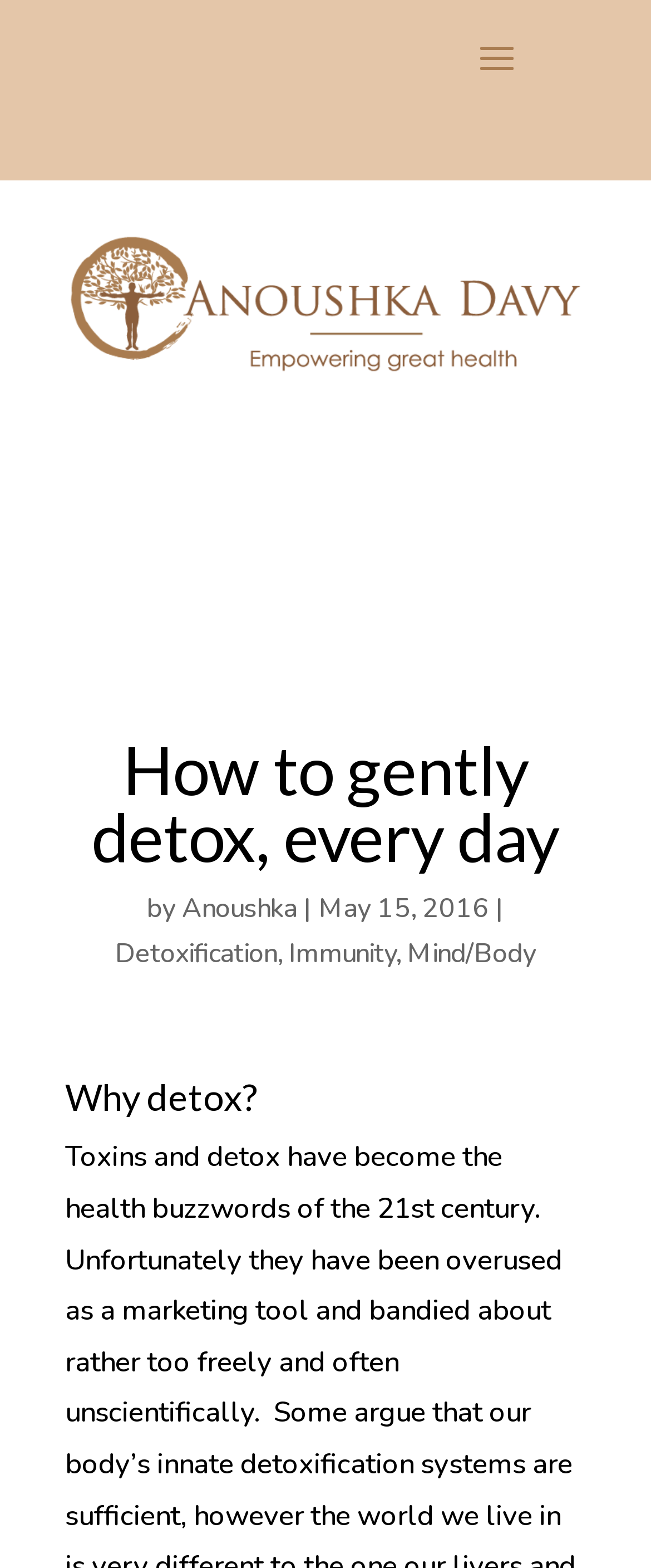What is the topic of discussion in this article?
Examine the screenshot and reply with a single word or phrase.

Detox